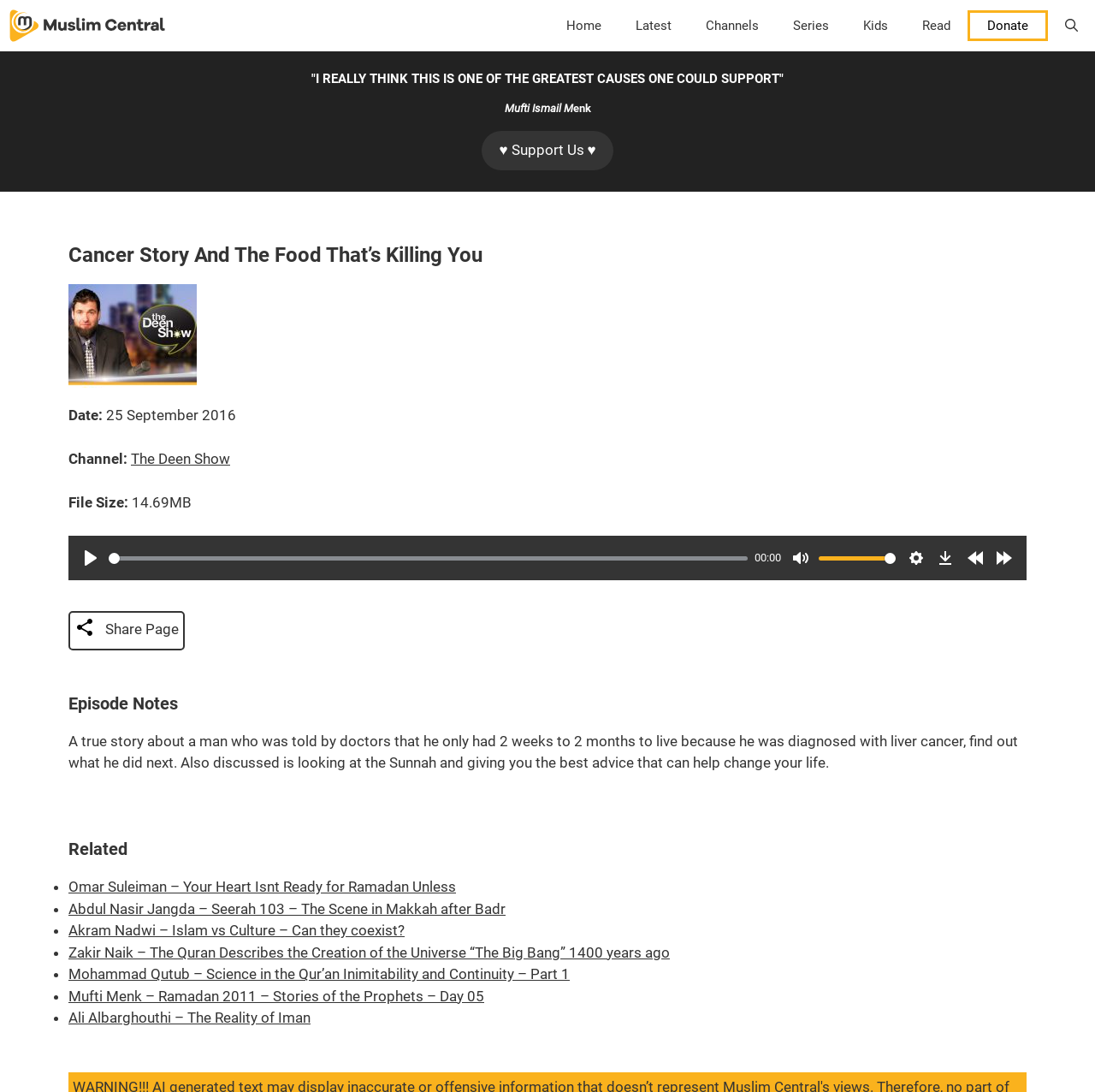Create an elaborate caption for the webpage.

This webpage is about an audio lecture titled "Cancer Story And The Food That's Killing You" by Mufti Ismail Menk. At the top, there is a navigation bar with links to "Home", "Latest", "Channels", "Series", "Kids", "Read", "Donate", and "Open Search Bar". Below the navigation bar, there is a heading with a quote from Mufti Ismail Menk, followed by another heading with the title of the audio lecture.

On the left side of the page, there is an image of "The Deen Show" and some metadata about the audio lecture, including the date "25 September 2016", the channel "The Deen Show", and the file size "14.69MB". Below the metadata, there are audio controls, including a play button, a seek slider, a mute button, a volume slider, and a settings button.

To the right of the audio controls, there is a link to download the audio lecture. Below the download link, there are buttons to rewind and forward the audio by 10 seconds. Next to the buttons, there is an image and a "Share Page" text.

Further down the page, there is a heading "Episode Notes" followed by a brief summary of the audio lecture, which is about a man who was diagnosed with liver cancer and how he changed his life. Below the summary, there is a heading "Related" followed by a list of related audio lectures, each with a brief title and a link to the lecture.

Overall, the webpage is focused on providing an audio lecture and related resources, with a clean and organized layout that makes it easy to navigate and find the desired content.